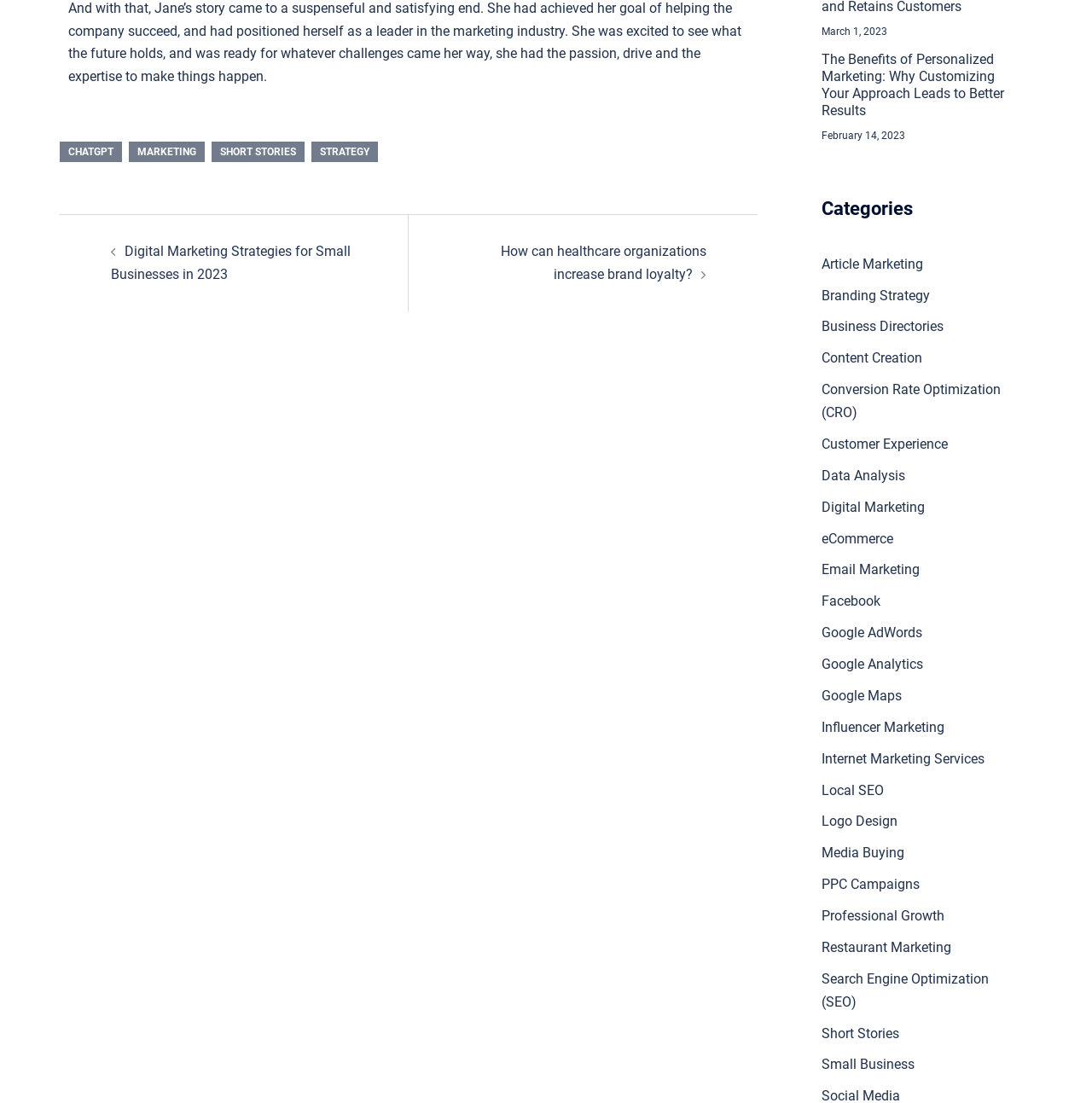Locate the bounding box coordinates of the segment that needs to be clicked to meet this instruction: "Read the article 'Digital Marketing Strategies for Small Businesses in 2023'".

[0.102, 0.221, 0.321, 0.256]